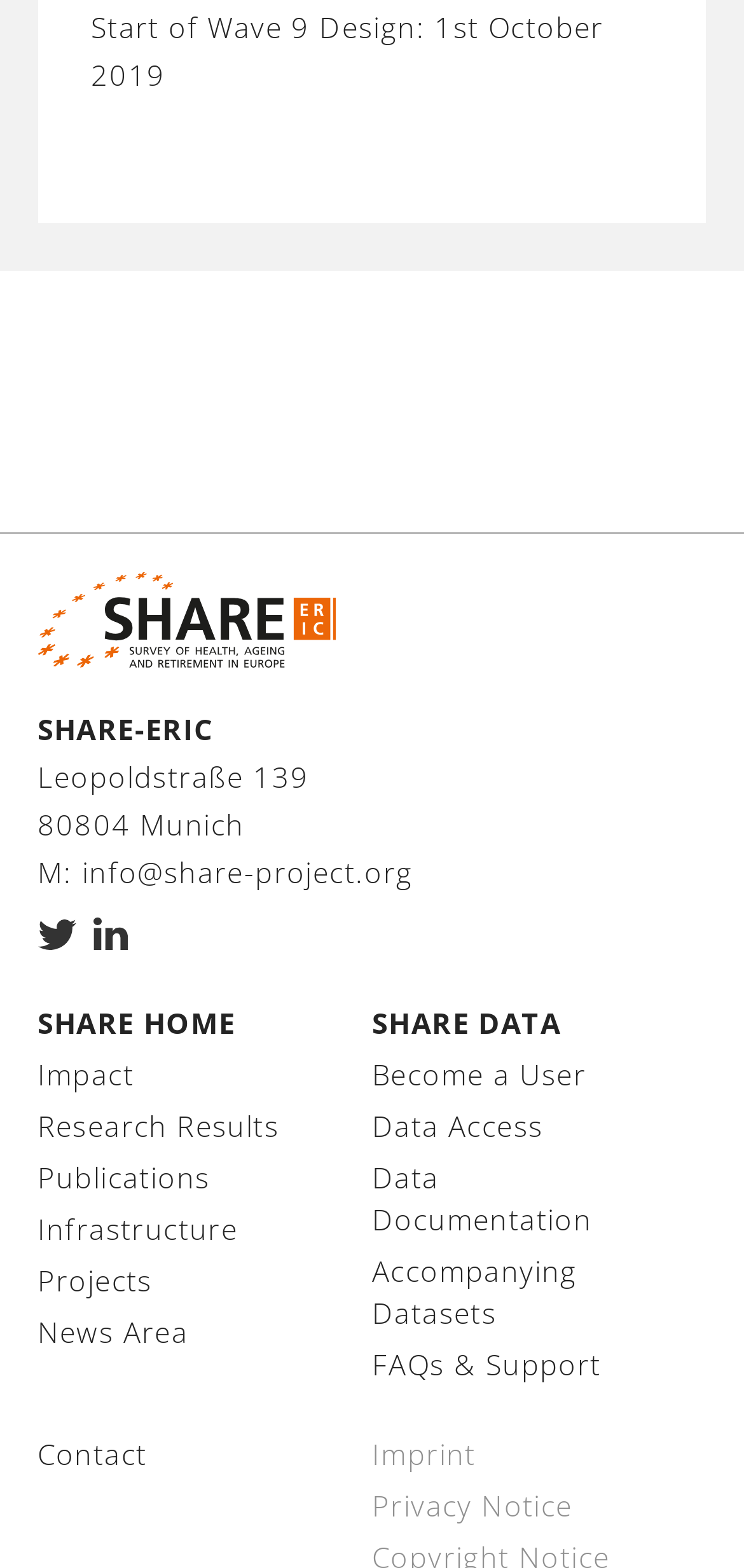Identify the bounding box coordinates for the element you need to click to achieve the following task: "Click on SHARE DATA". Provide the bounding box coordinates as four float numbers between 0 and 1, in the form [left, top, right, bottom].

[0.05, 0.212, 0.95, 0.242]